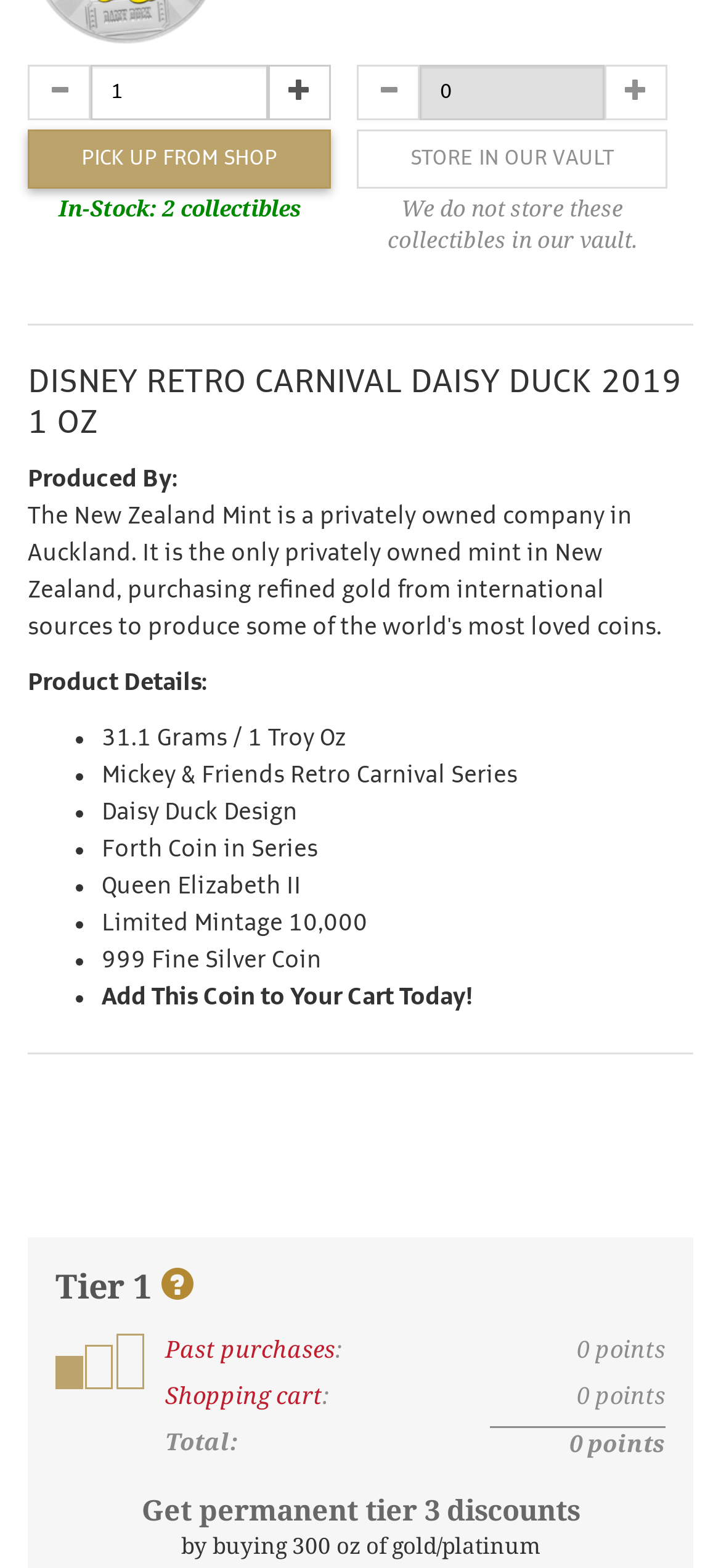Extract the bounding box coordinates for the described element: "Past purchases". The coordinates should be represented as four float numbers between 0 and 1: [left, top, right, bottom].

[0.229, 0.852, 0.465, 0.87]